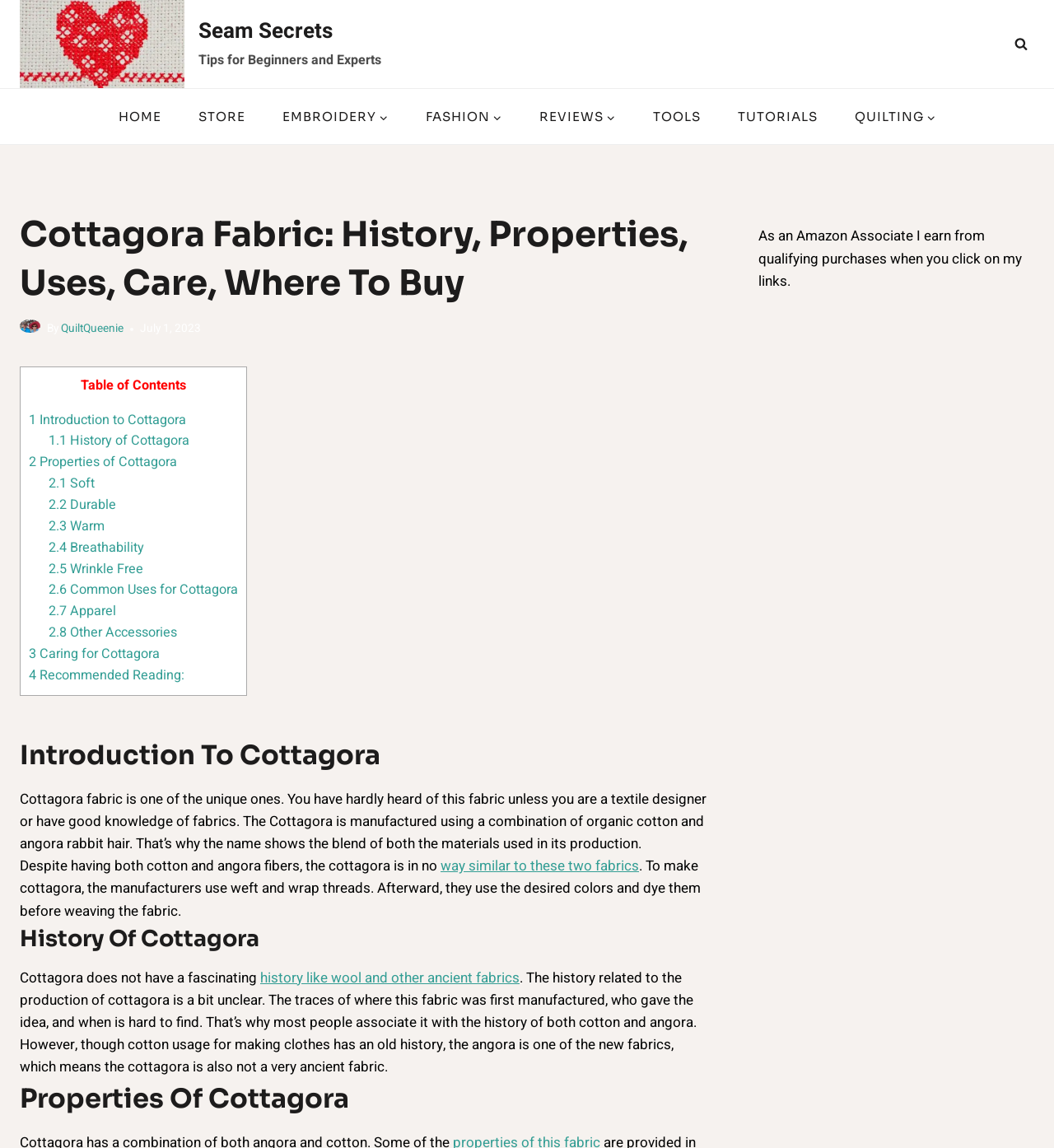When was this article published?
Please answer the question as detailed as possible based on the image.

The publication date of this article is mentioned below the header section, and it is July 1, 2023.